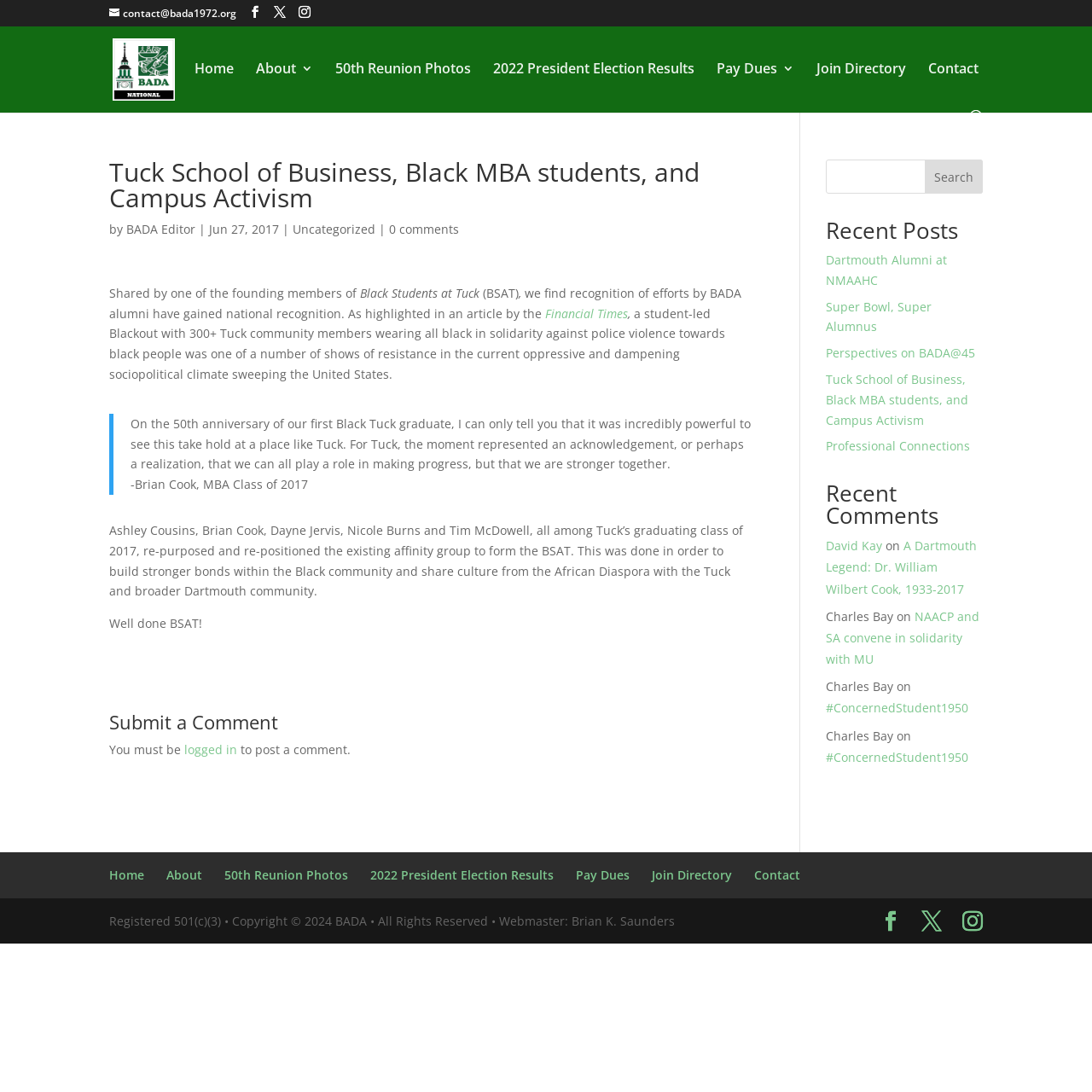Identify and provide the main heading of the webpage.

Tuck School of Business, Black MBA students, and Campus Activism